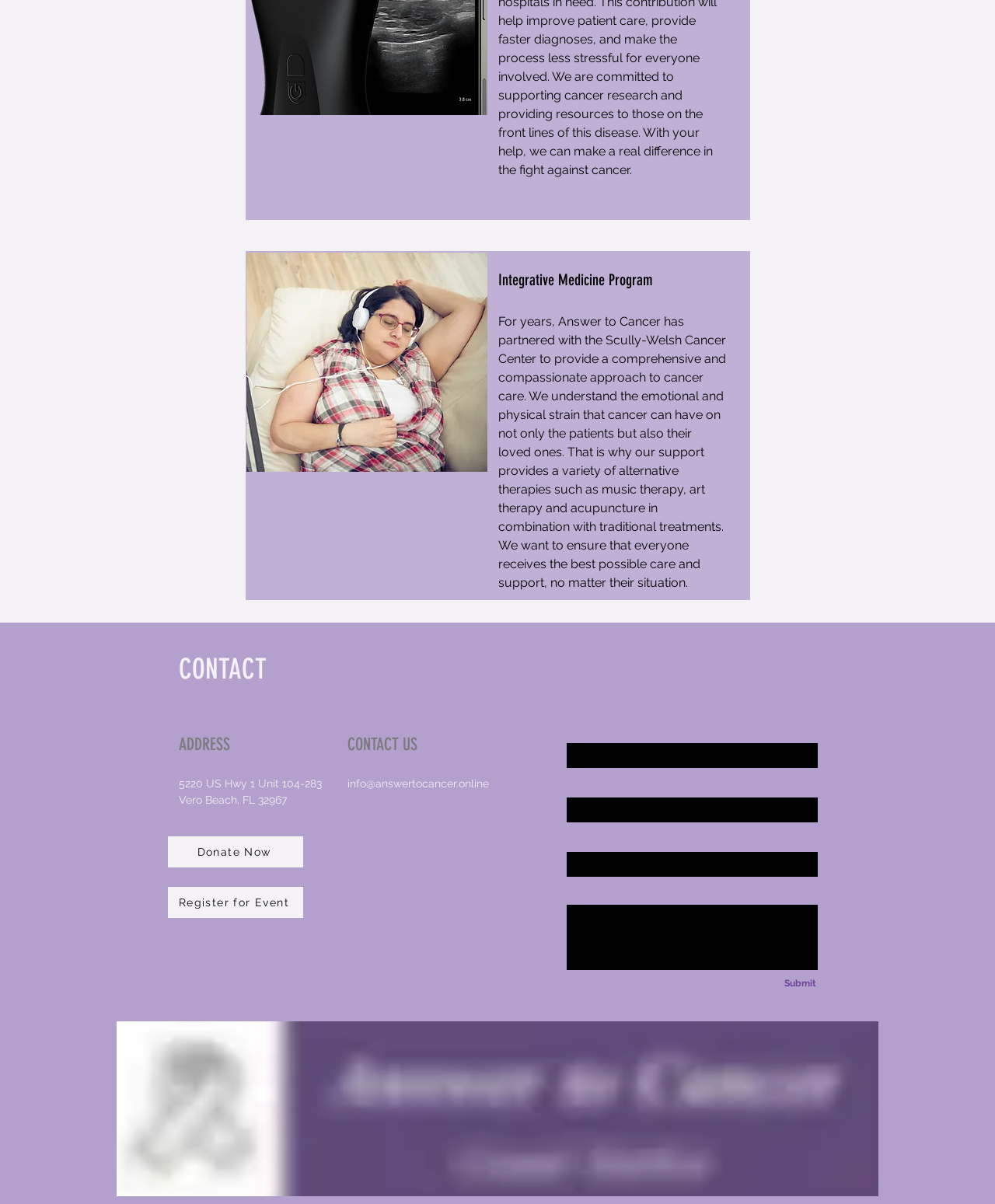Please locate the clickable area by providing the bounding box coordinates to follow this instruction: "Click on the 'CONTACT' link".

None